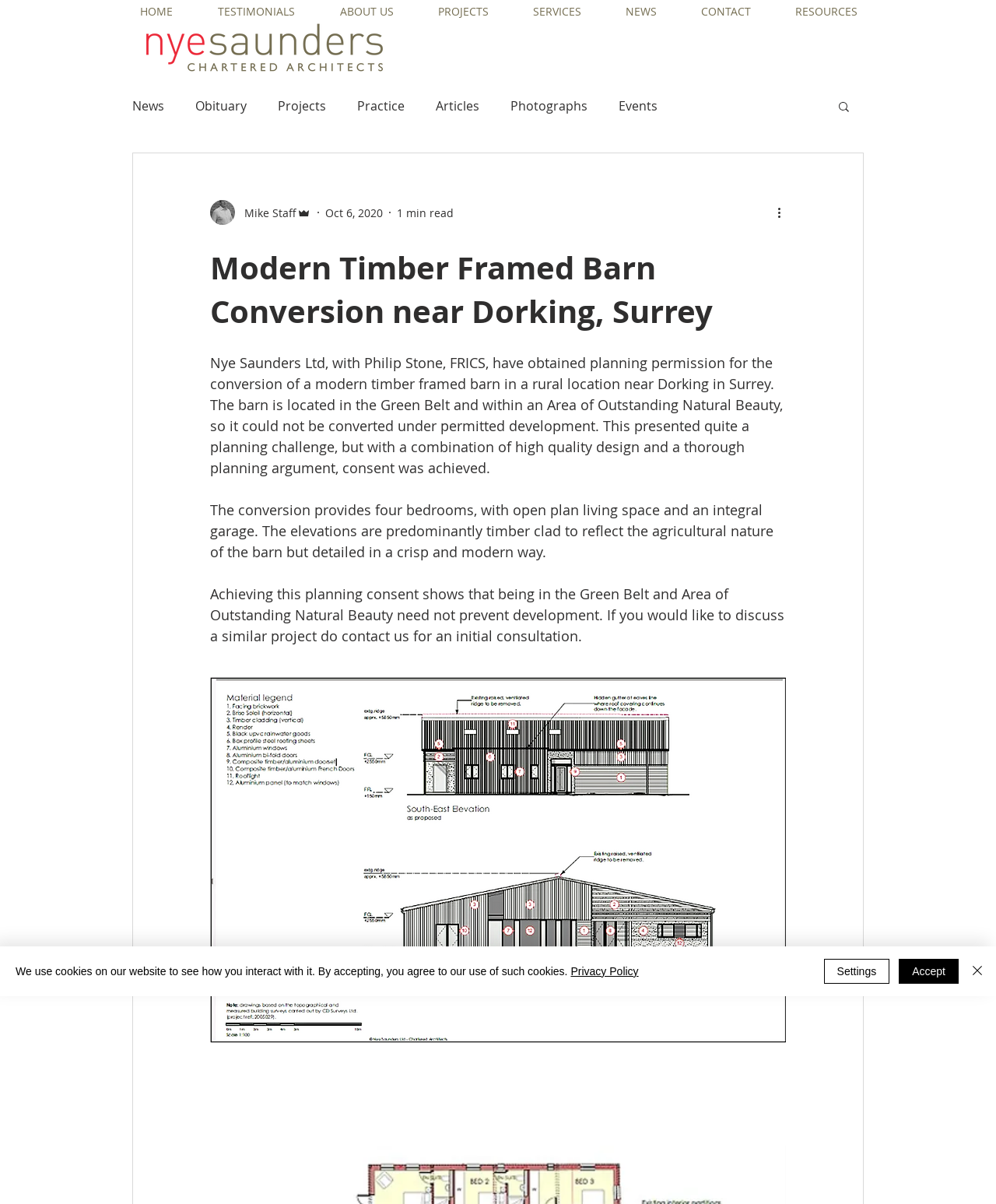What is the location of the barn?
Using the picture, provide a one-word or short phrase answer.

Near Dorking in Surrey